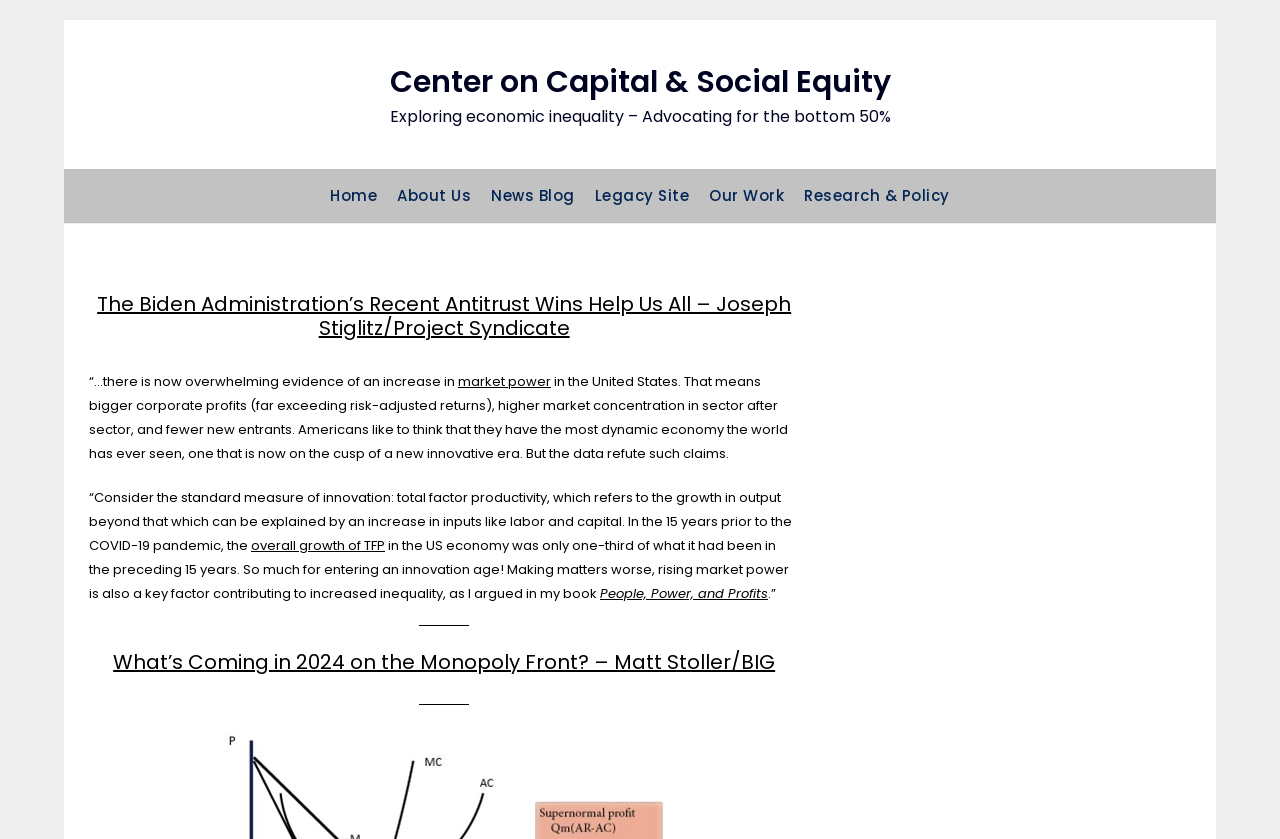Locate the bounding box coordinates of the element you need to click to accomplish the task described by this instruction: "learn more about market power".

[0.358, 0.443, 0.43, 0.466]